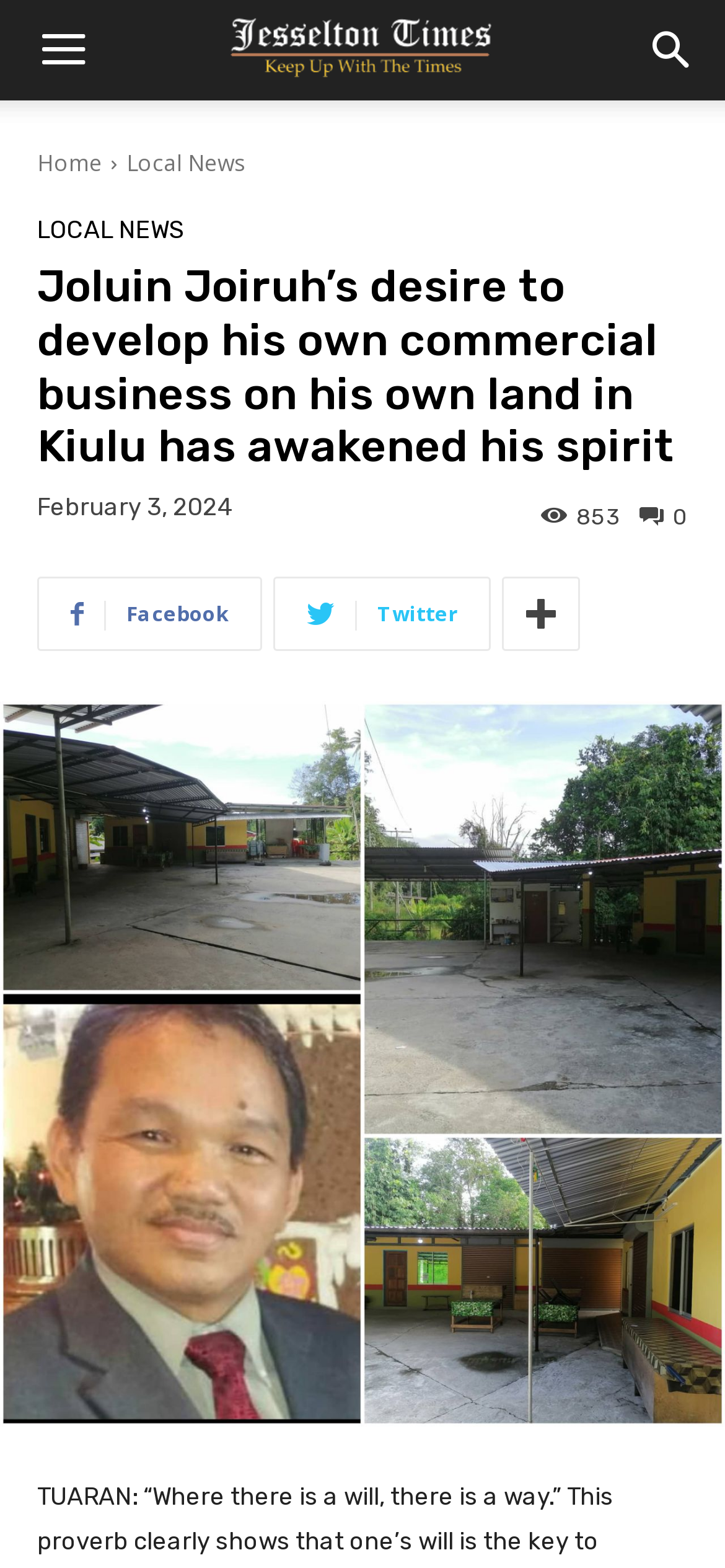Can you find the bounding box coordinates for the UI element given this description: "aria-label="Search""? Provide the coordinates as four float numbers between 0 and 1: [left, top, right, bottom].

[0.856, 0.0, 1.0, 0.064]